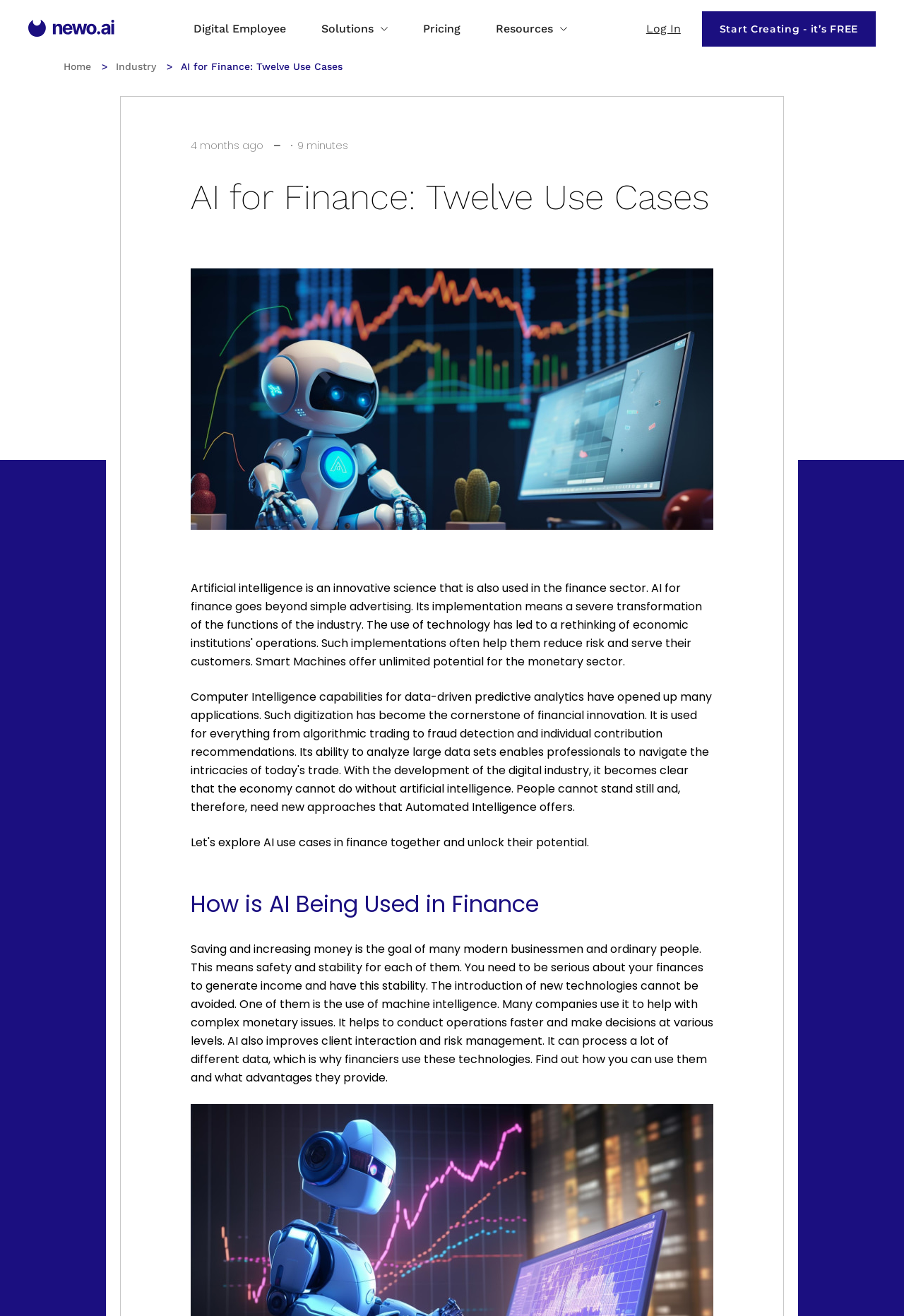Locate the bounding box coordinates of the area you need to click to fulfill this instruction: 'Click on Digital Employee'. The coordinates must be in the form of four float numbers ranging from 0 to 1: [left, top, right, bottom].

[0.214, 0.017, 0.316, 0.027]